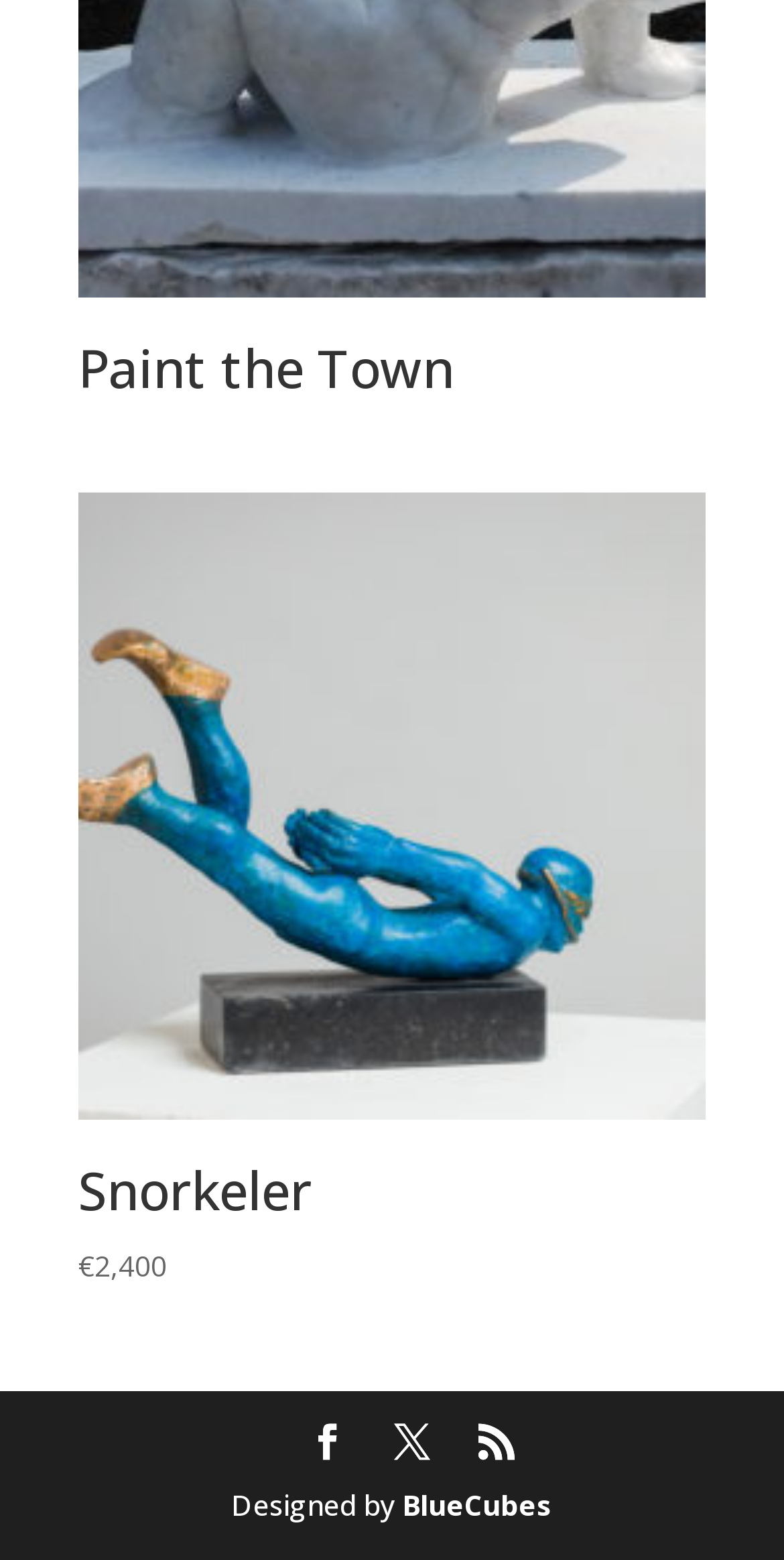Please respond to the question with a concise word or phrase:
What is the name of the product?

Snorkeler